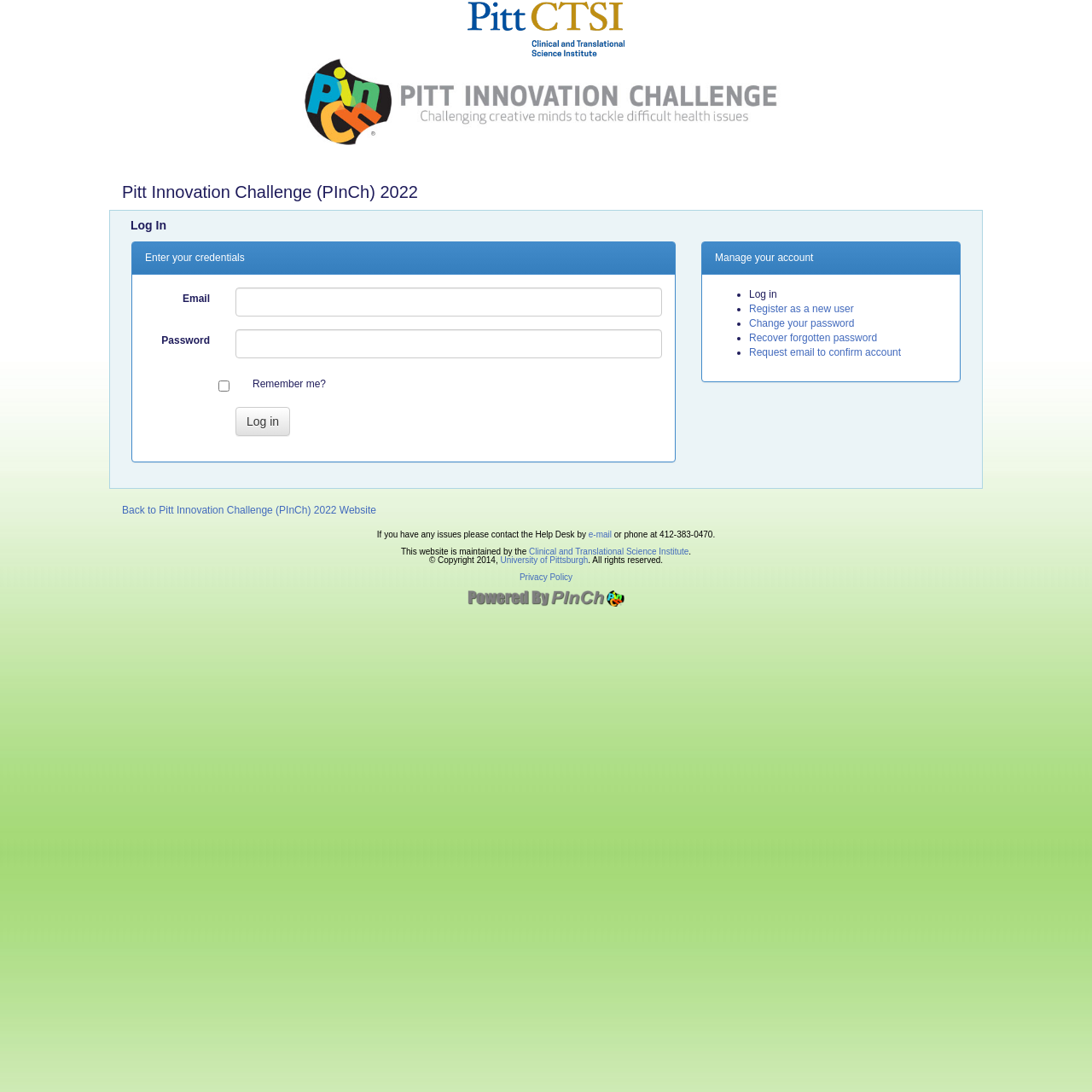Convey a detailed summary of the webpage, mentioning all key elements.

The webpage is about the Pitt Innovation Challenge (PInCh) 2022. At the top left, there is a logo of the Clinical and Translational Science Institute (CTSI) with a link to its website. Next to it, there is a header logo with a link. Below these logos, there is a heading that displays the title "Pitt Innovation Challenge (PInCh) 2022". 

On the top right, there is a login section. It consists of a heading "Log In", followed by a form with fields for email and password, a checkbox to remember the user, and a "Log in" button. Below the login form, there are links to manage the account, register as a new user, change the password, recover a forgotten password, and request an email to confirm the account.

In the middle of the page, there is a link to go back to the Pitt Innovation Challenge (PInCh) 2022 website. Below this link, there is a message stating that if users have any issues, they can contact the Help Desk by email or phone. 

At the bottom of the page, there is a section with links to the Clinical and Translational Science Institute, the University of Pittsburgh, and the Privacy Policy. There is also a copyright notice stating that the website is maintained by the Clinical and Translational Science Institute and that all rights are reserved.